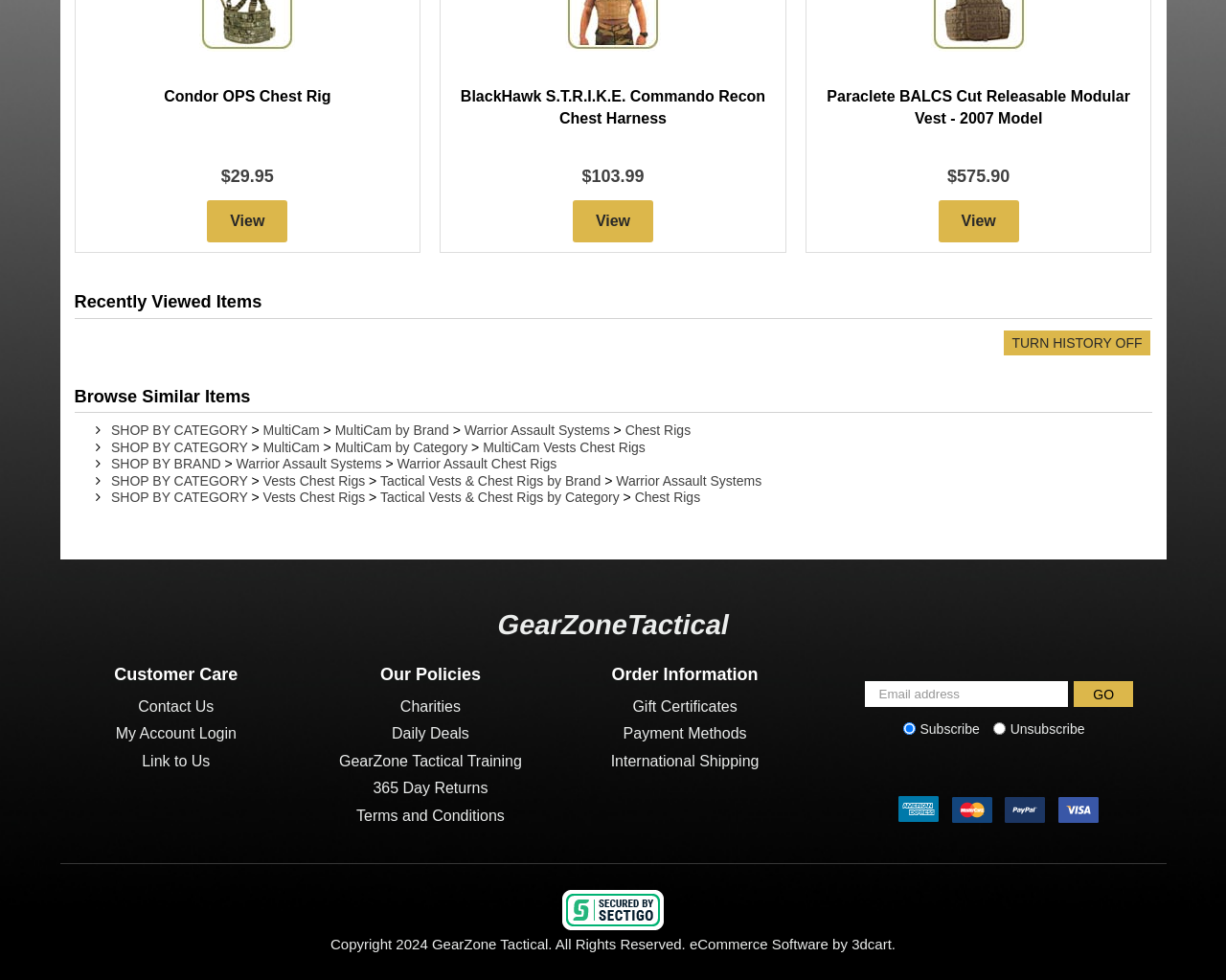Based on the description "value="View"", find the bounding box of the specified UI element.

[0.765, 0.204, 0.831, 0.247]